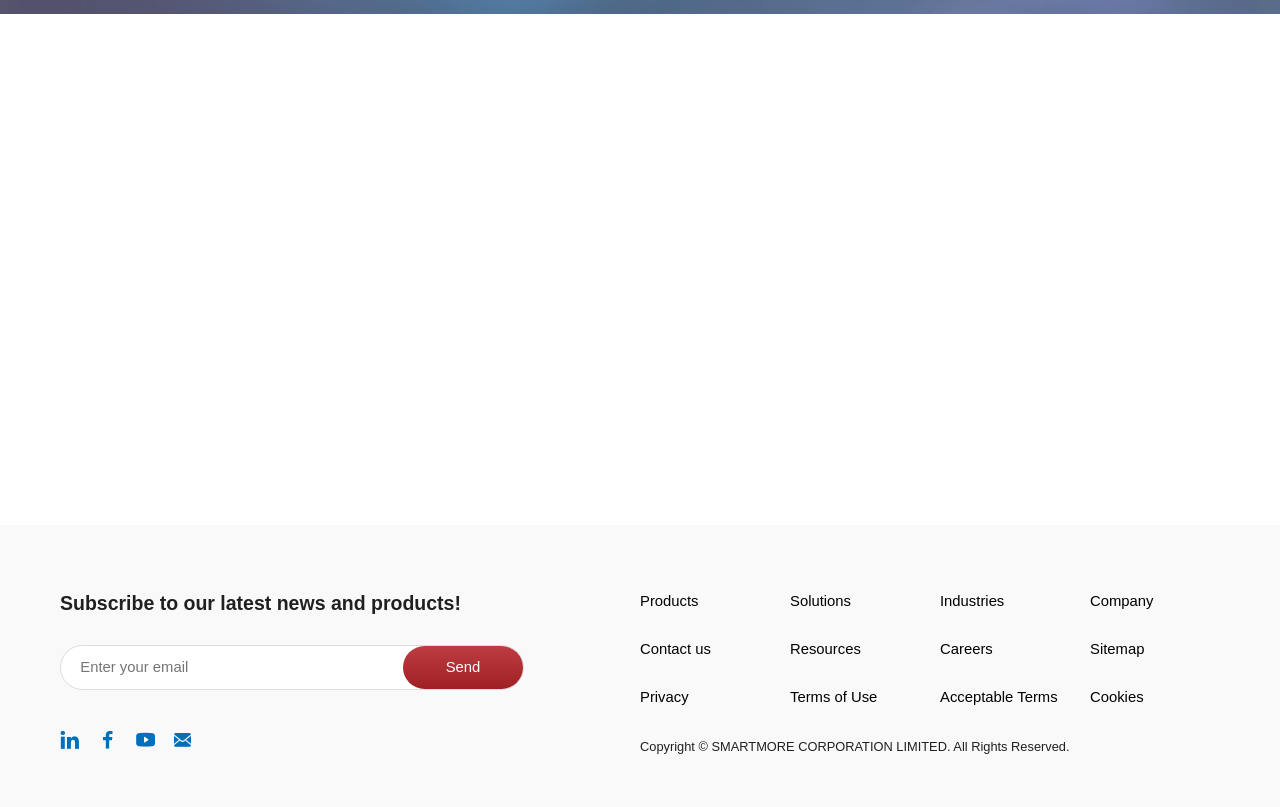What is the last link in the footer section? Look at the image and give a one-word or short phrase answer.

Cookies